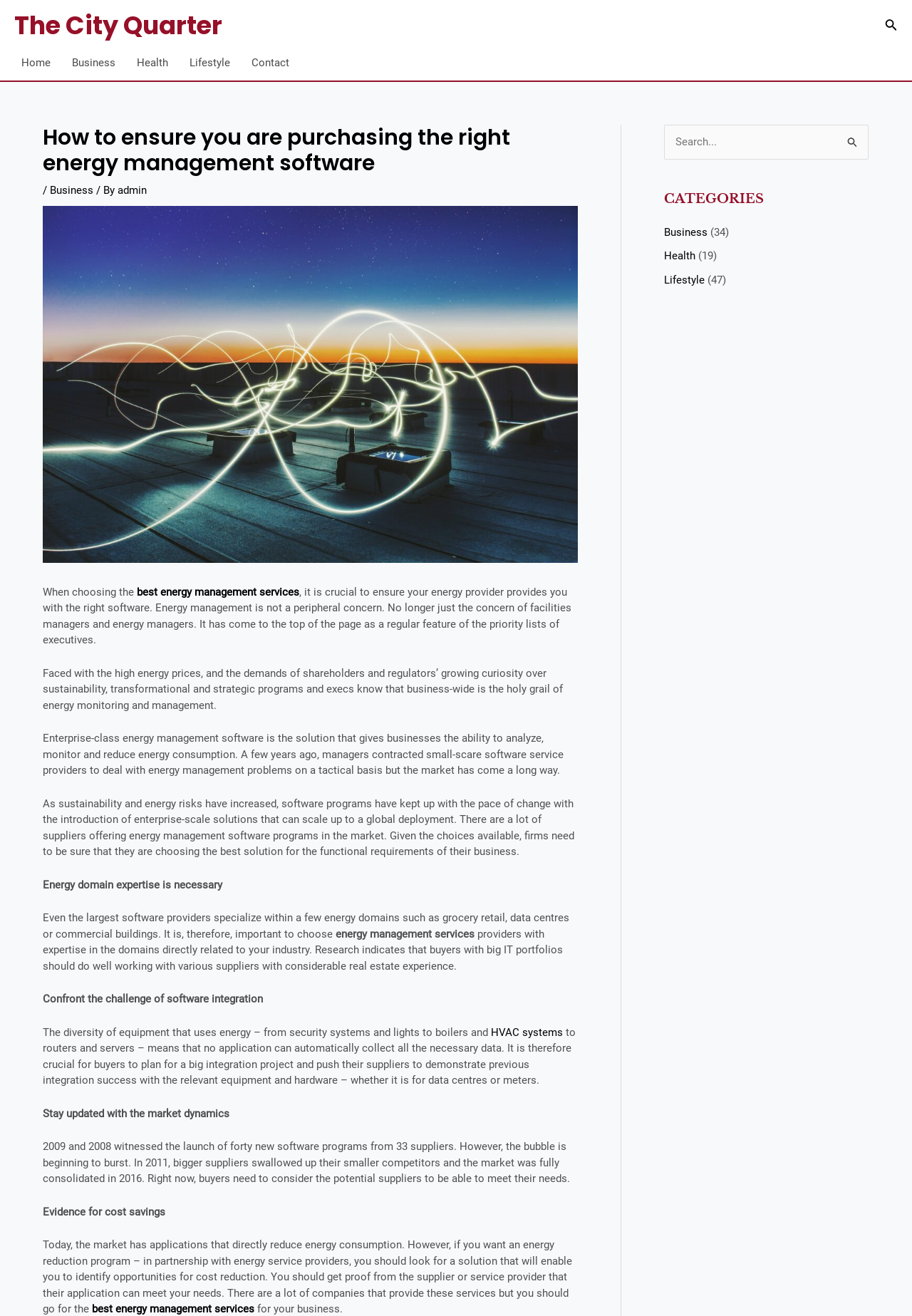What is the current state of the energy management software market?
Please elaborate on the answer to the question with detailed information.

According to the webpage, the energy management software market has consolidated, with bigger suppliers acquiring smaller competitors. This means that businesses need to consider the potential suppliers that can meet their needs.